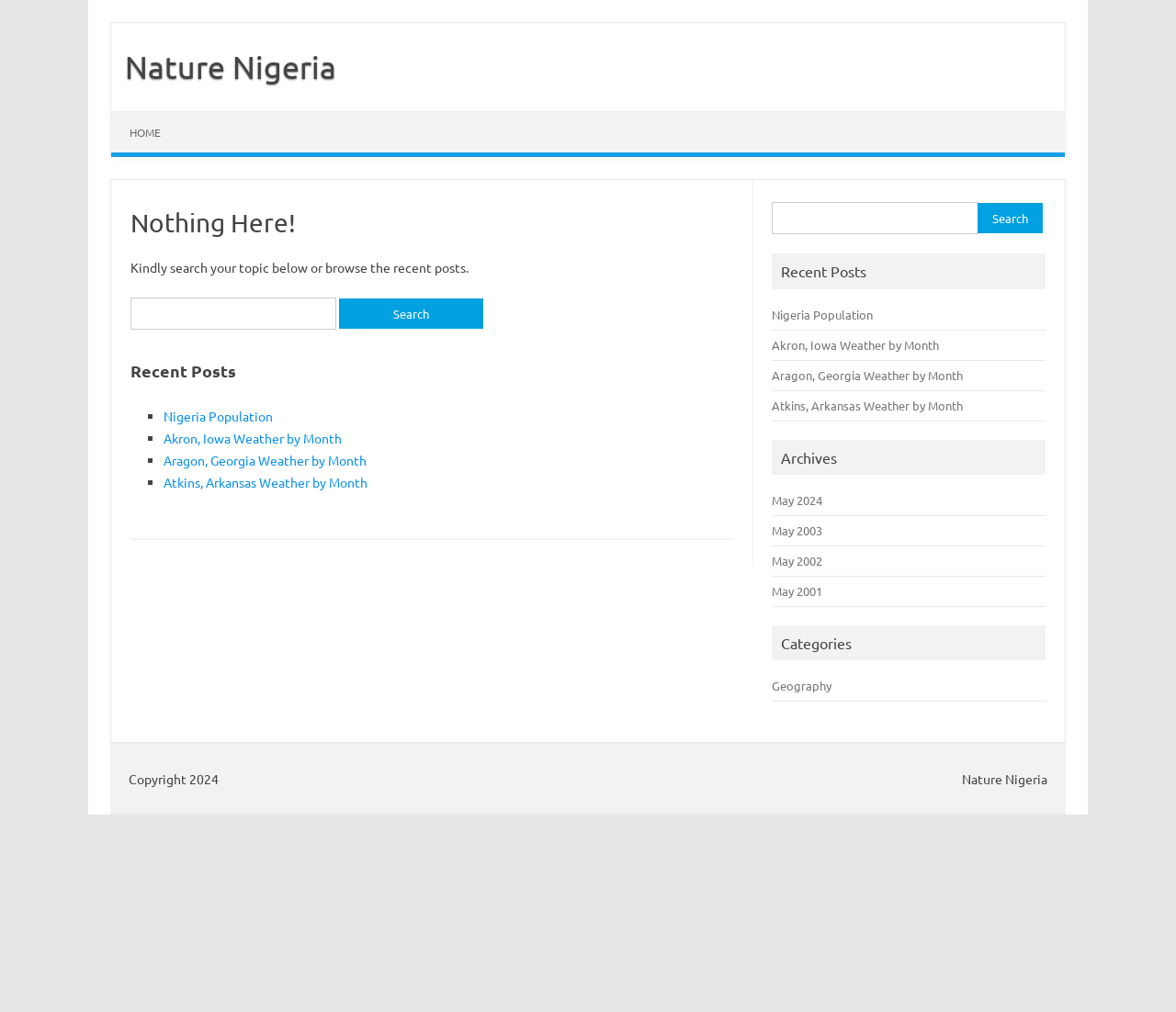Specify the bounding box coordinates for the region that must be clicked to perform the given instruction: "View recent posts".

[0.111, 0.354, 0.623, 0.38]